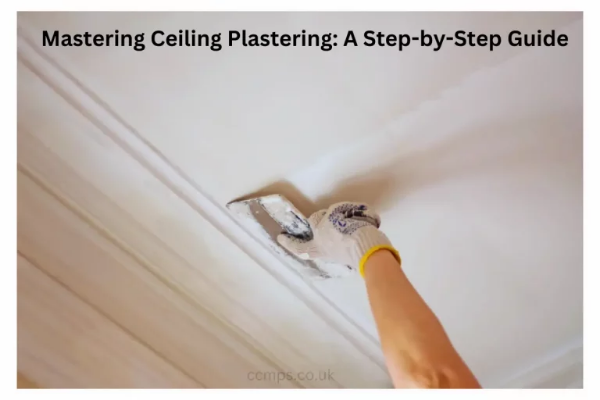Using the information shown in the image, answer the question with as much detail as possible: What is the purpose of the glove on the hand?

The glove on the hand is worn to protect the hand from the plaster and other materials used in the ceiling plastering process. This is a necessary precaution to ensure the safety and well-being of the person performing the task.